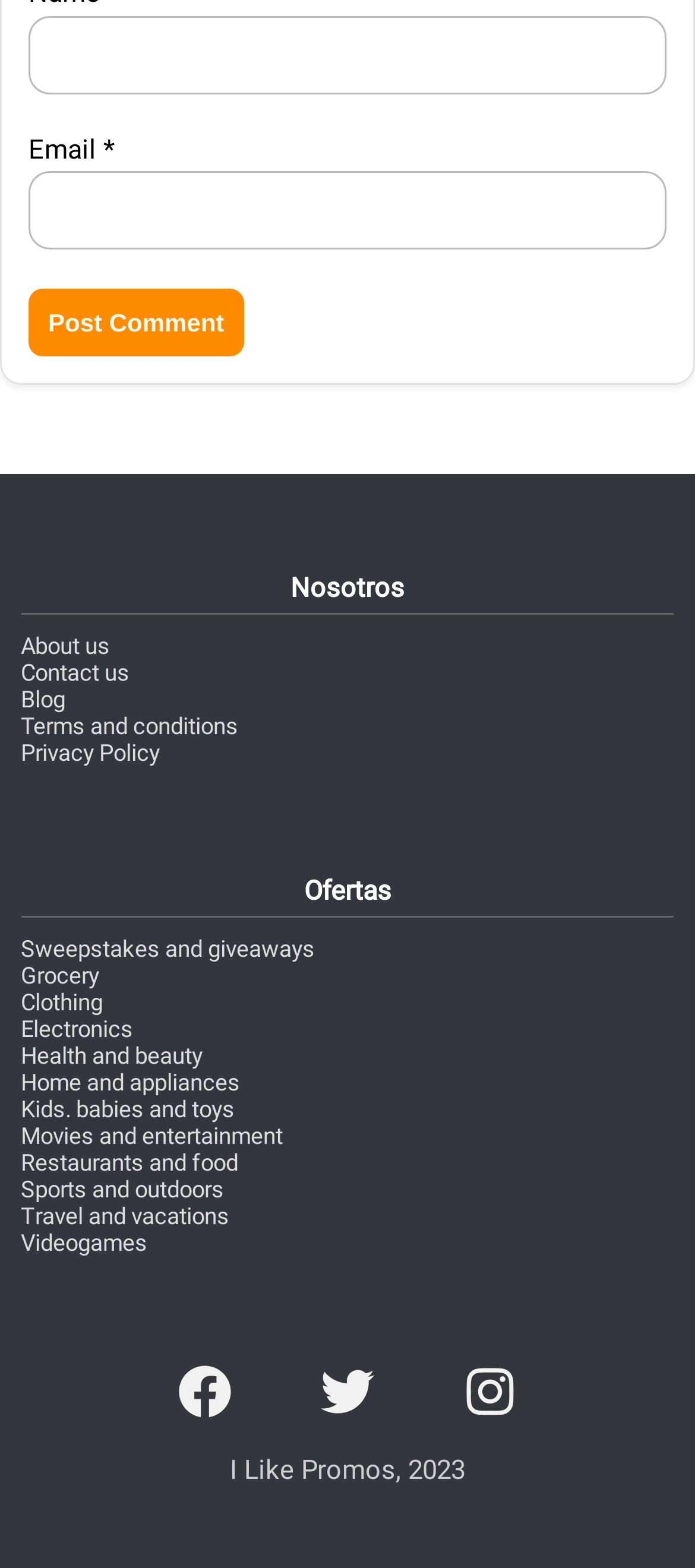What is the purpose of the 'Post Comment' button?
Offer a detailed and full explanation in response to the question.

The 'Post Comment' button is located below the 'Name' and 'Email' textboxes, which suggests that it is used to submit a comment after filling in the required information.